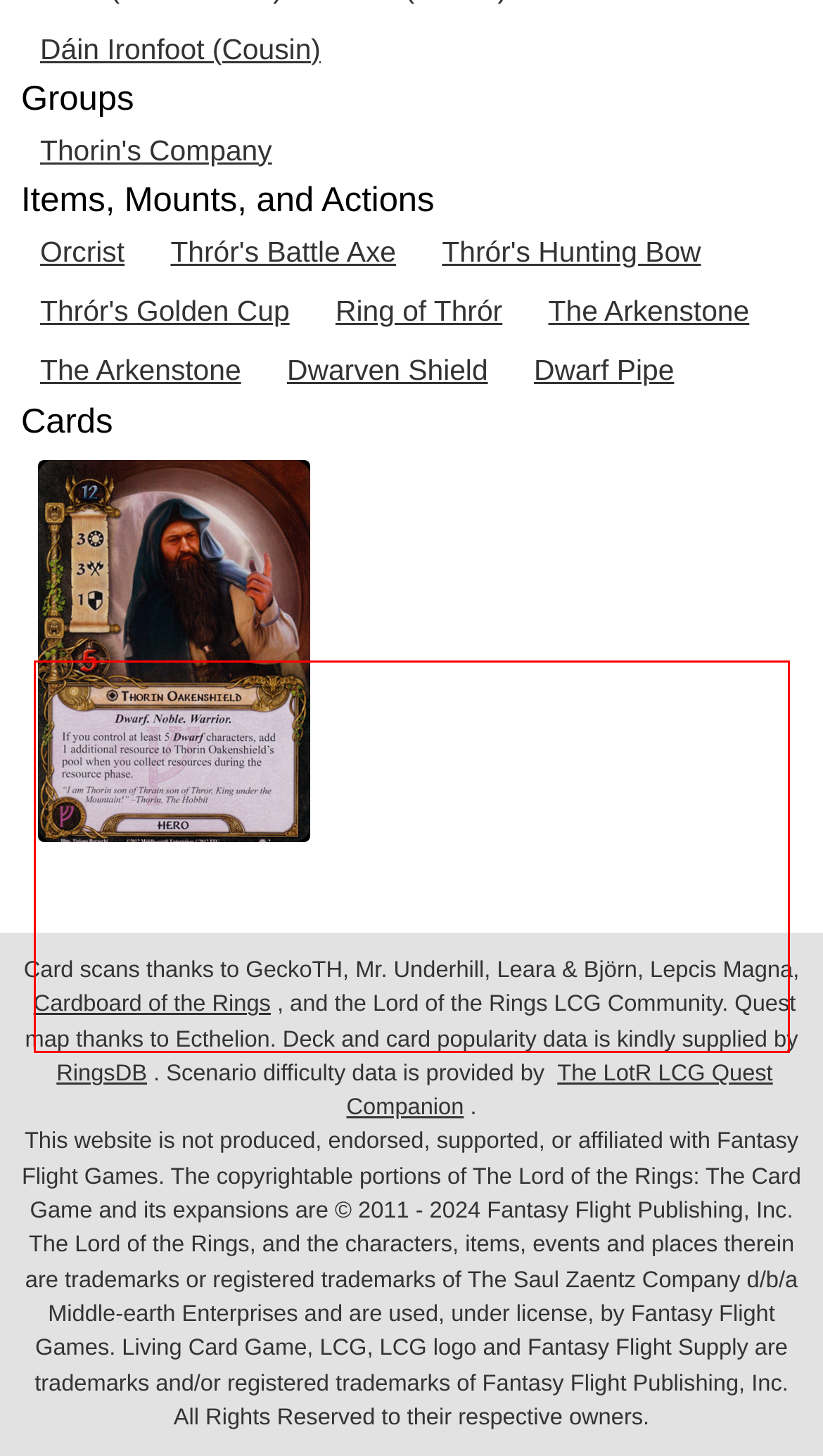Given a screenshot of a webpage with a red bounding box, please identify and retrieve the text inside the red rectangle.

Weary, elderly and disillusioned, Thrór departed from Dunland with Nár. They came to Azanulbizar and the Eastern gate of Moria, which they found was open. Whilst Nár stayed behind (and urged his companion to do the same) Thrór approached and entered the gate, and was murdered by Azog. He added insult to injury by branding Thrór's brow with the name 'AZOG' in Dwarf runes. Thus it was that the War of the Dwarves and Orcs began following the return of Nár, who bore the news to Thráin.